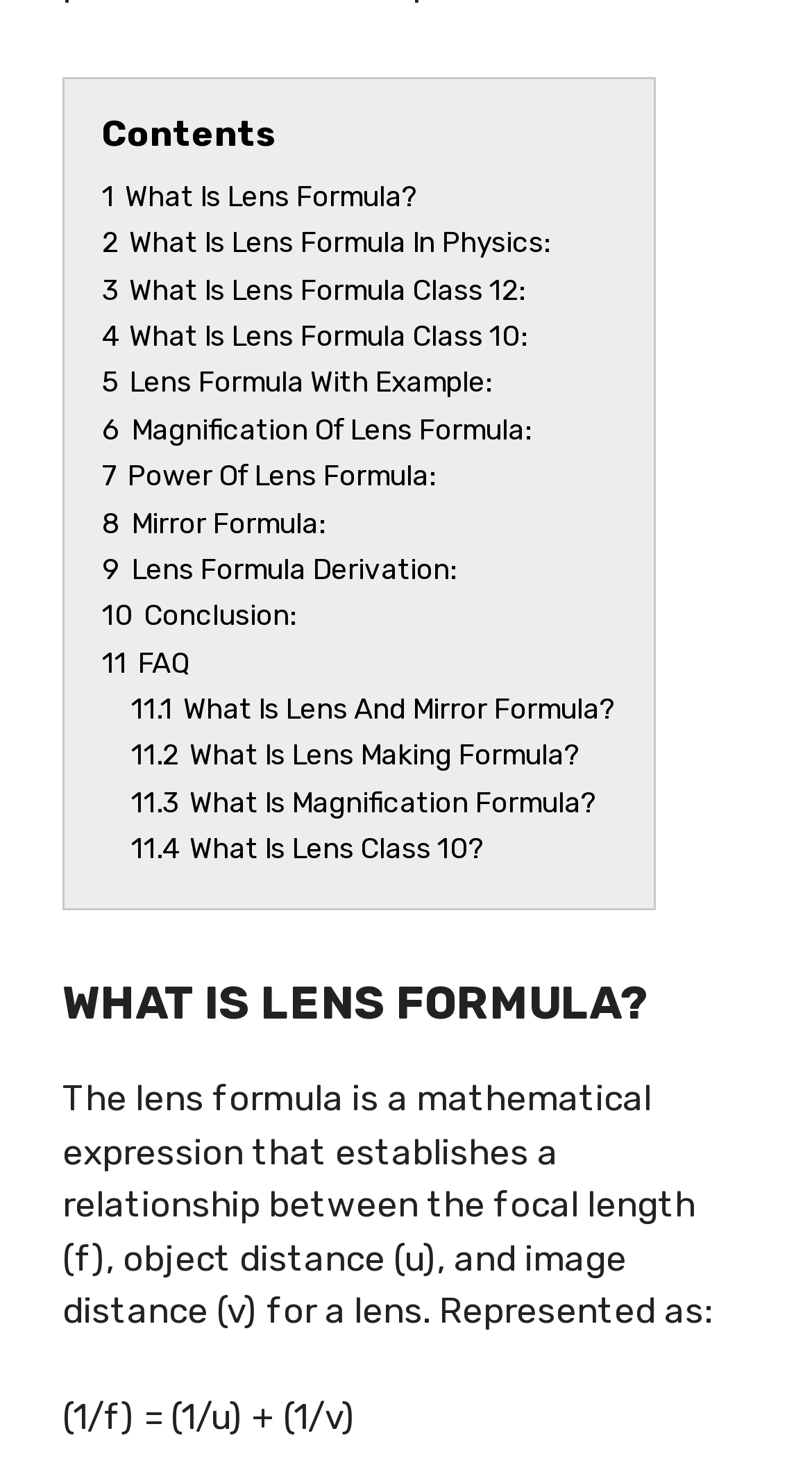For the following element description, predict the bounding box coordinates in the format (top-left x, top-left y, bottom-right x, bottom-right y). All values should be floating point numbers between 0 and 1. Description: 11 FAQ

[0.126, 0.436, 0.233, 0.458]